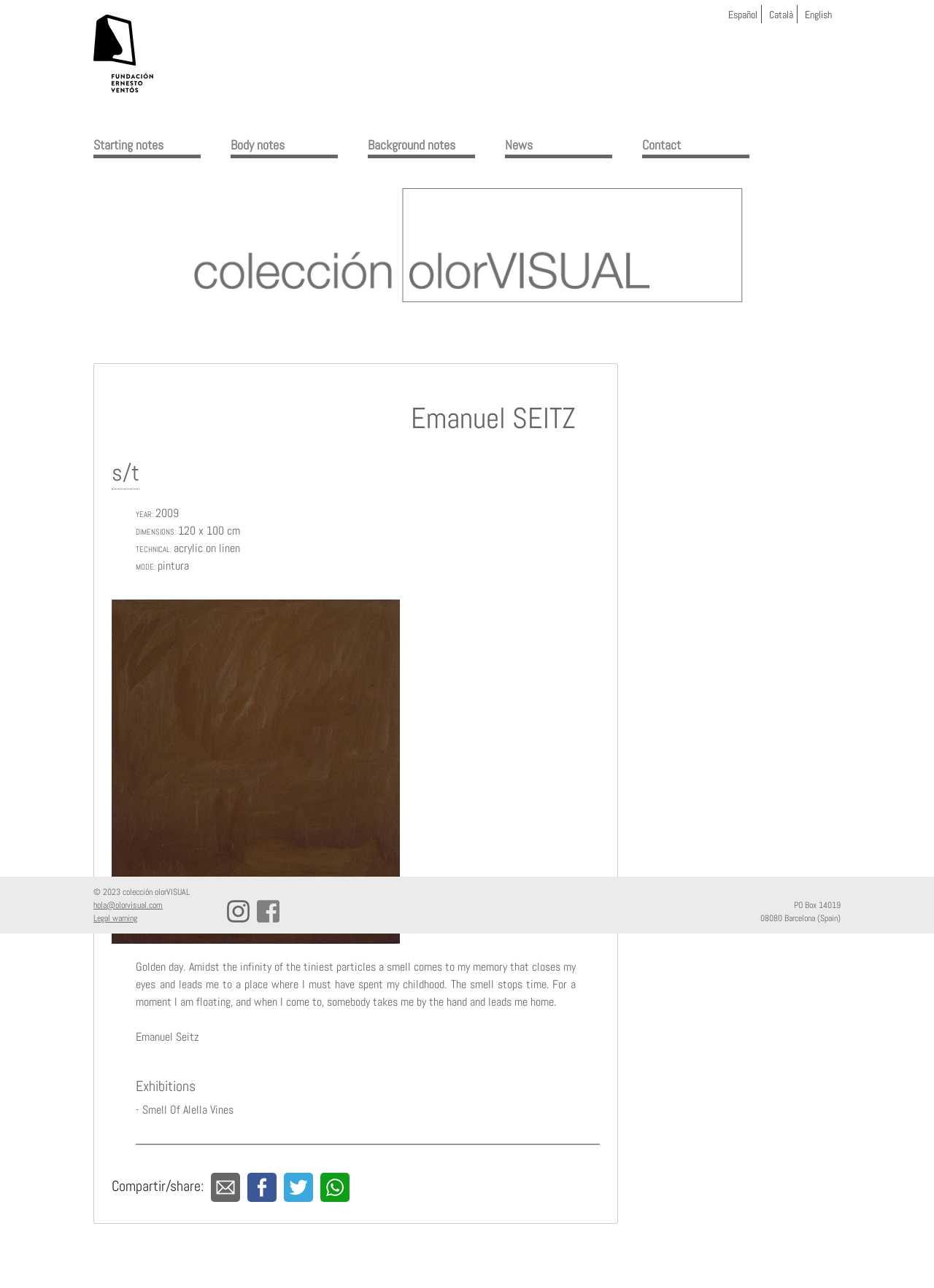Respond with a single word or phrase to the following question:
How many share options are available?

4